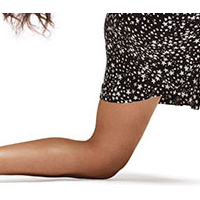Describe the image with as much detail as possible.

The image features a close-up view of a model's arm, gracefully positioned and partially enveloped in a black-and-white star-patterned dress. The model's elbow is bent, and the skin tone contrasts beautifully with the dress's intricate pattern, showcasing a relaxed and natural pose. This artistic shot highlights the softness and elegance of the dress while drawing attention to the delicate details of the fabric design. The composition exudes a blend of style and casual sophistication, ideal for fashion promotions.